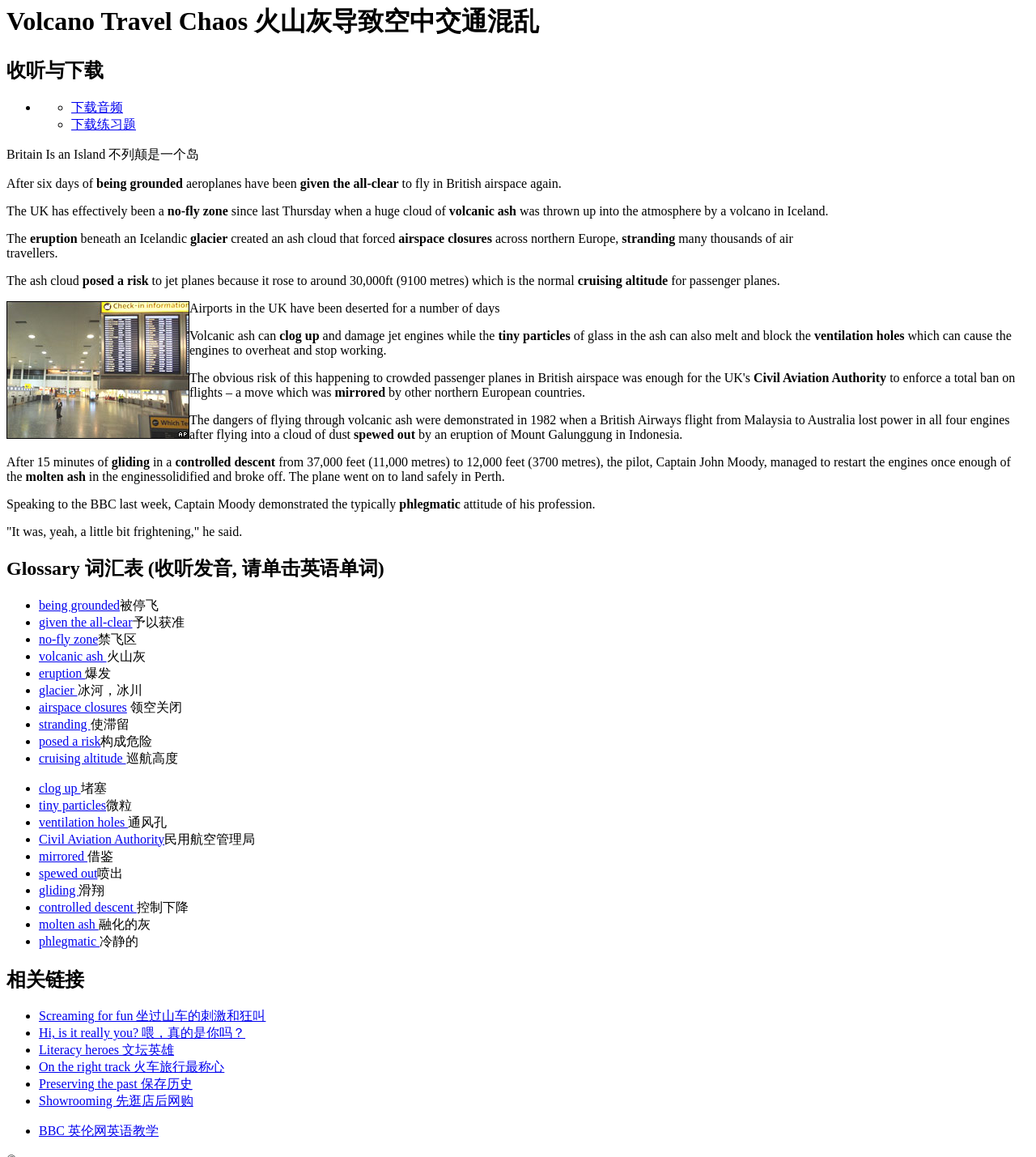Please determine the bounding box coordinates for the UI element described as: "On the right track 火车旅行最称心".

[0.038, 0.916, 0.217, 0.928]